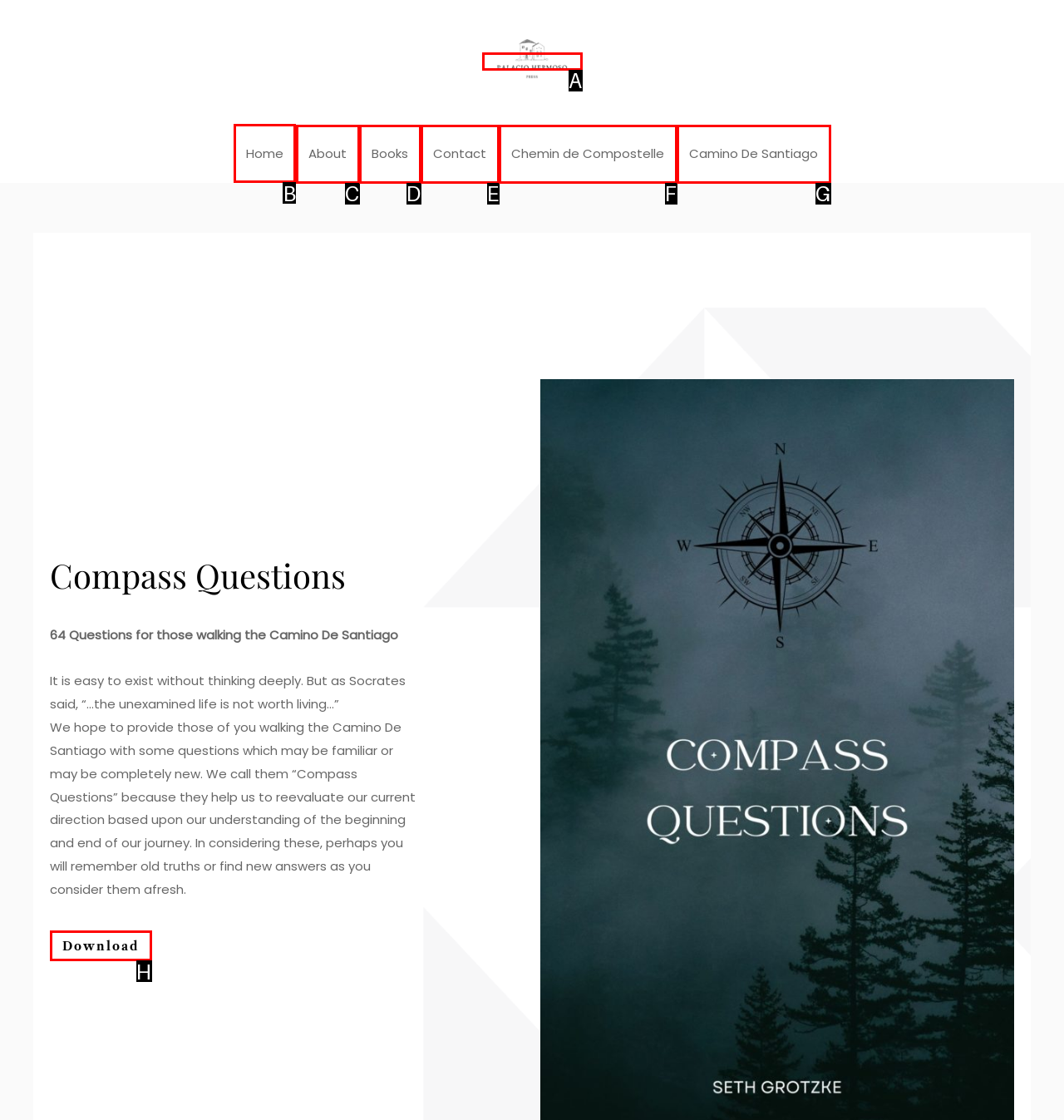For the given instruction: Click on the Home link, determine which boxed UI element should be clicked. Answer with the letter of the corresponding option directly.

B